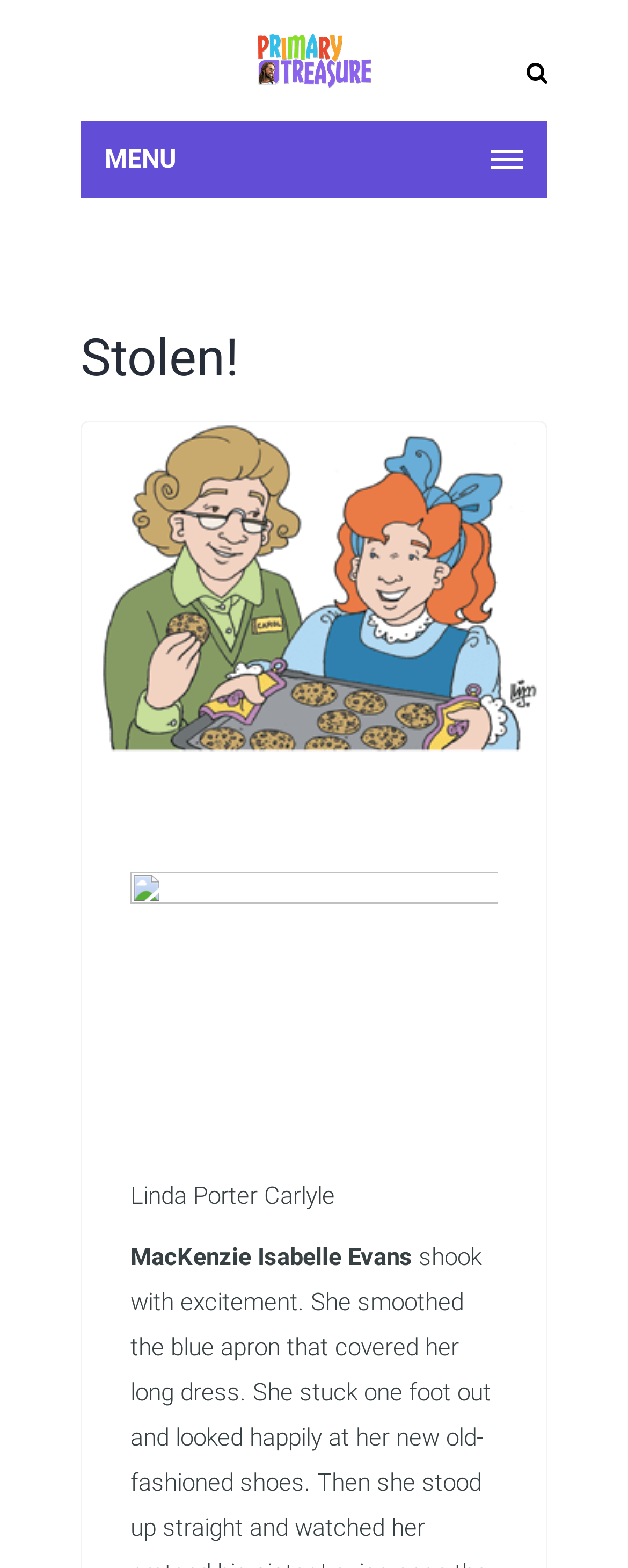What is the title of the article or post?
Look at the screenshot and respond with a single word or phrase.

Stolen!